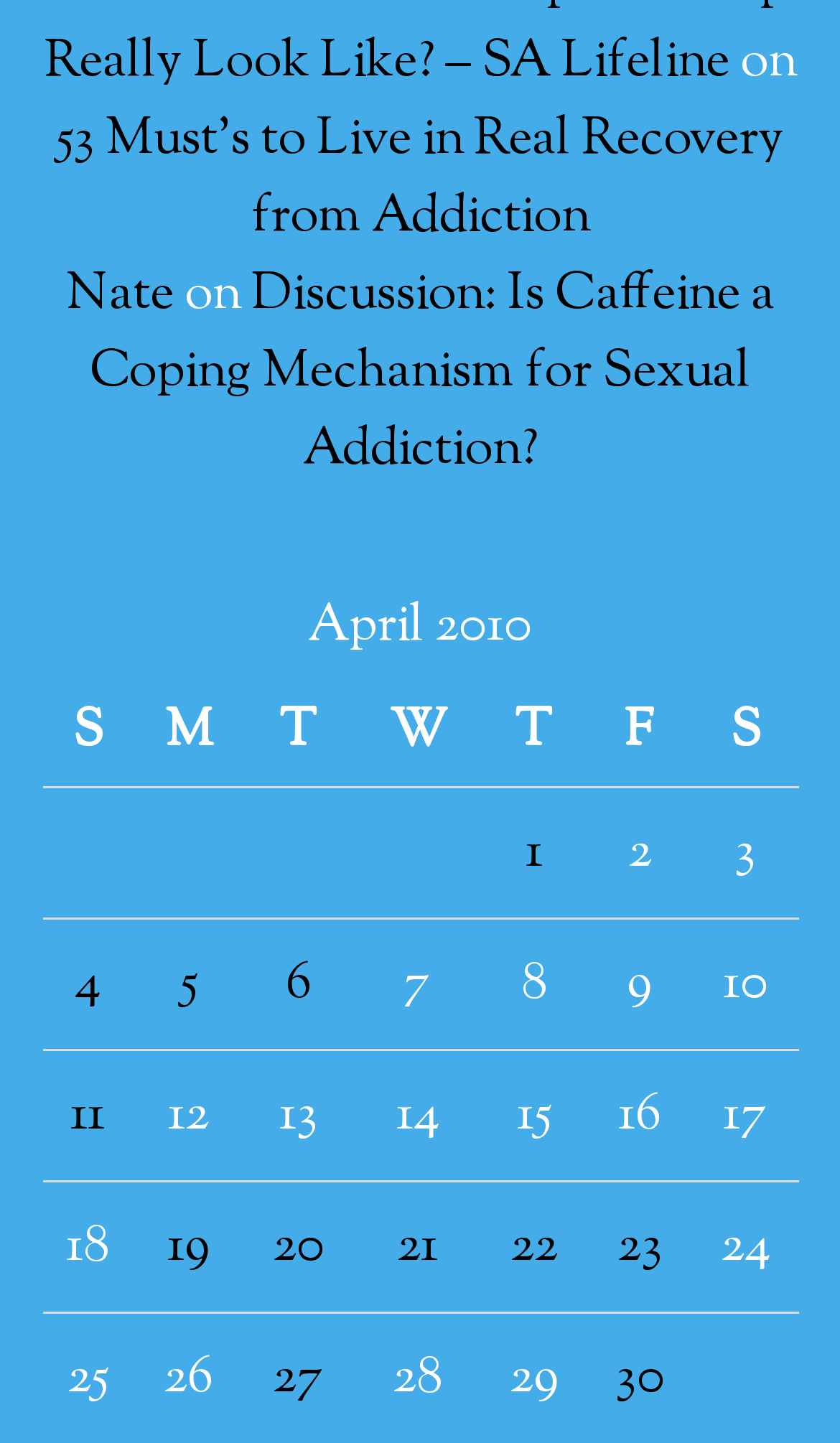Based on the image, provide a detailed and complete answer to the question: 
How many posts are published on April 6, 2010?

The number of posts published on April 6, 2010 can be found by examining the gridcell element with ID 347, which contains the text '7'.